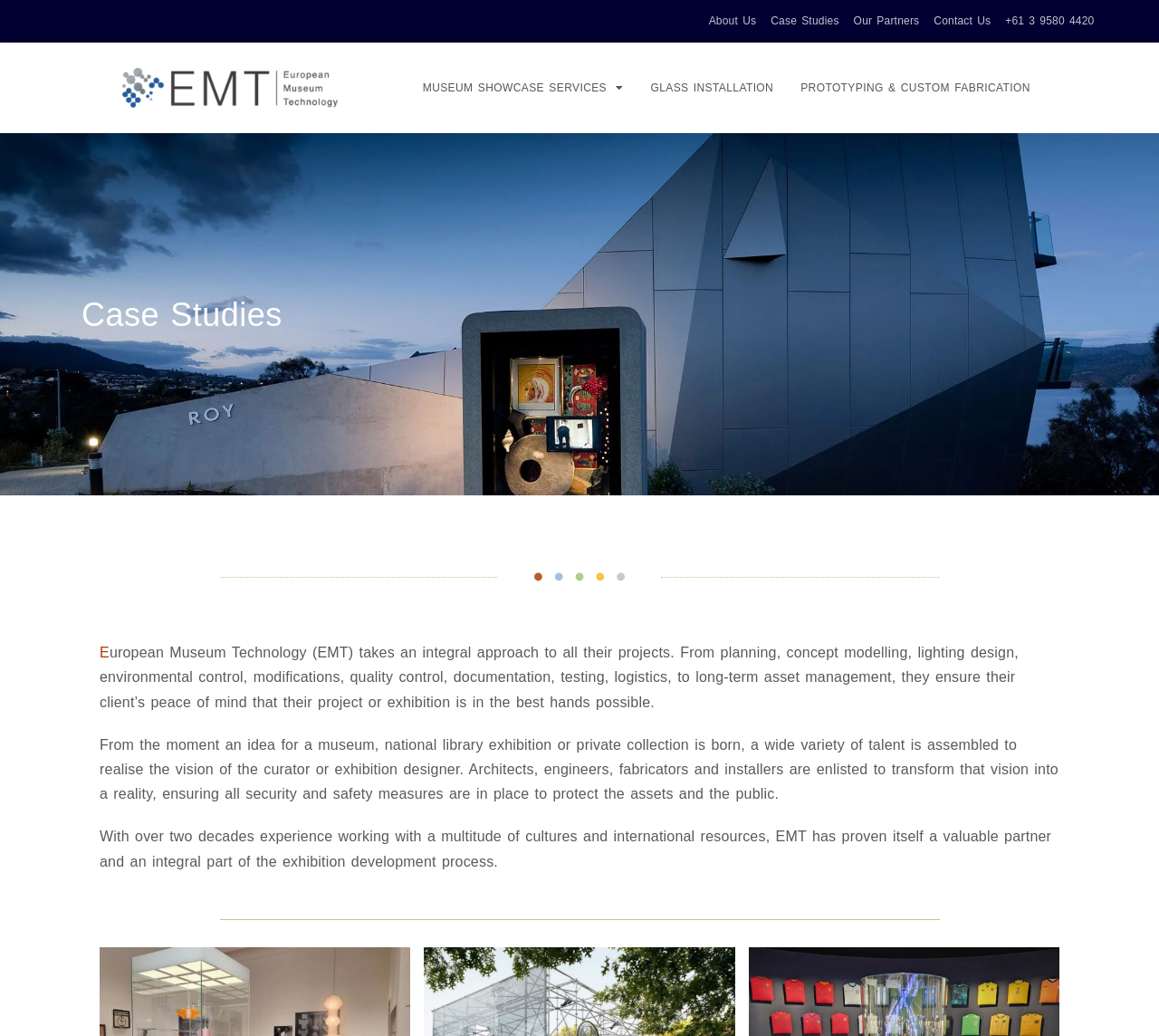Please locate the bounding box coordinates of the element that should be clicked to complete the given instruction: "Contact Us".

[0.806, 0.009, 0.855, 0.033]